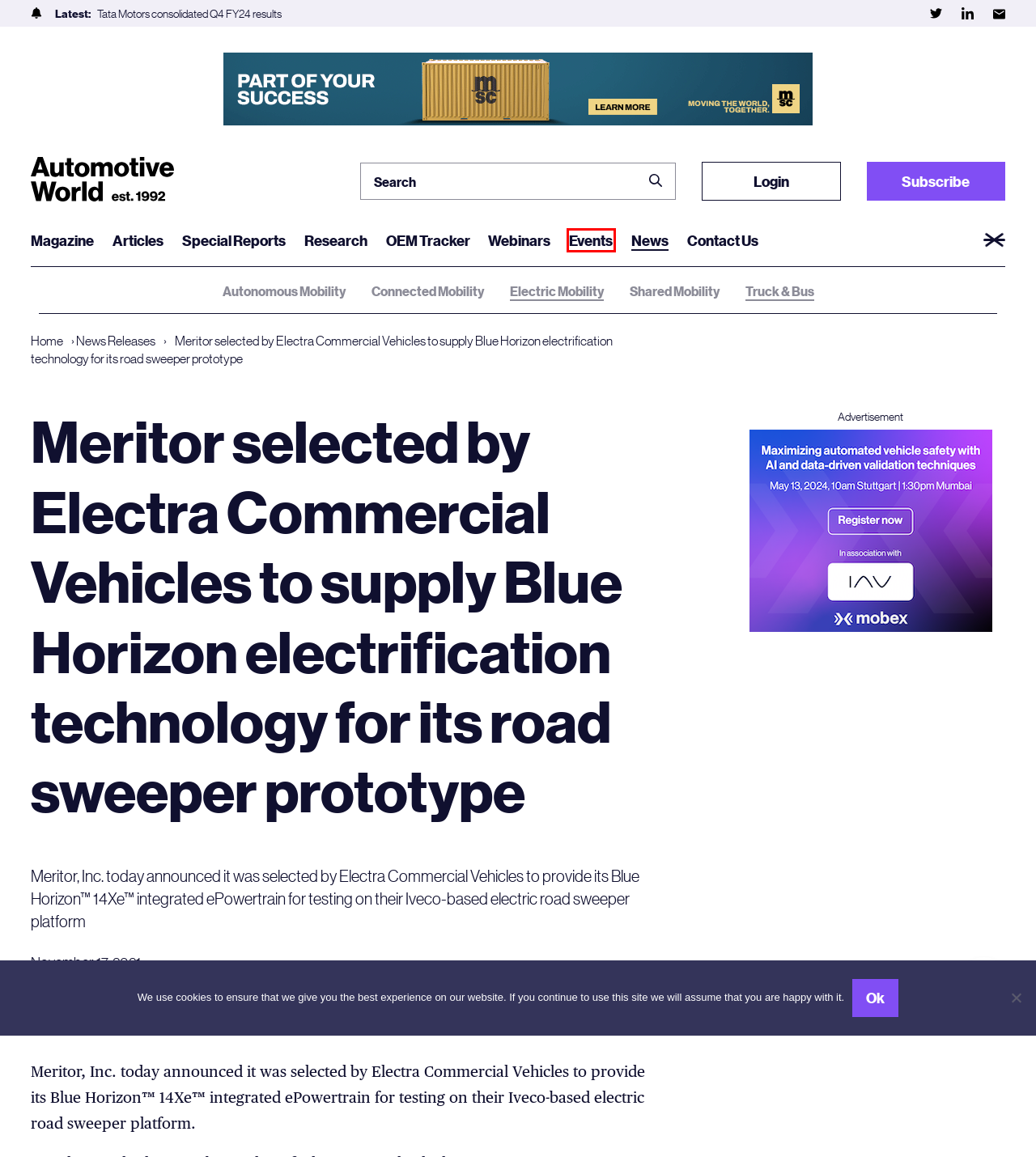Observe the screenshot of a webpage with a red bounding box around an element. Identify the webpage description that best fits the new page after the element inside the bounding box is clicked. The candidates are:
A. OEM Tracker | Automotive World
B. Magazine | Automotive World
C. Propulsion News Releases - Automotive World
D. News Releases | Automotive World
E. Truck & Bus News Releases | Automotive World
F. Events | Automotive World
G. Subscriptions | Automotive World
H. Shared Mobility News Releases | Automotive World

F